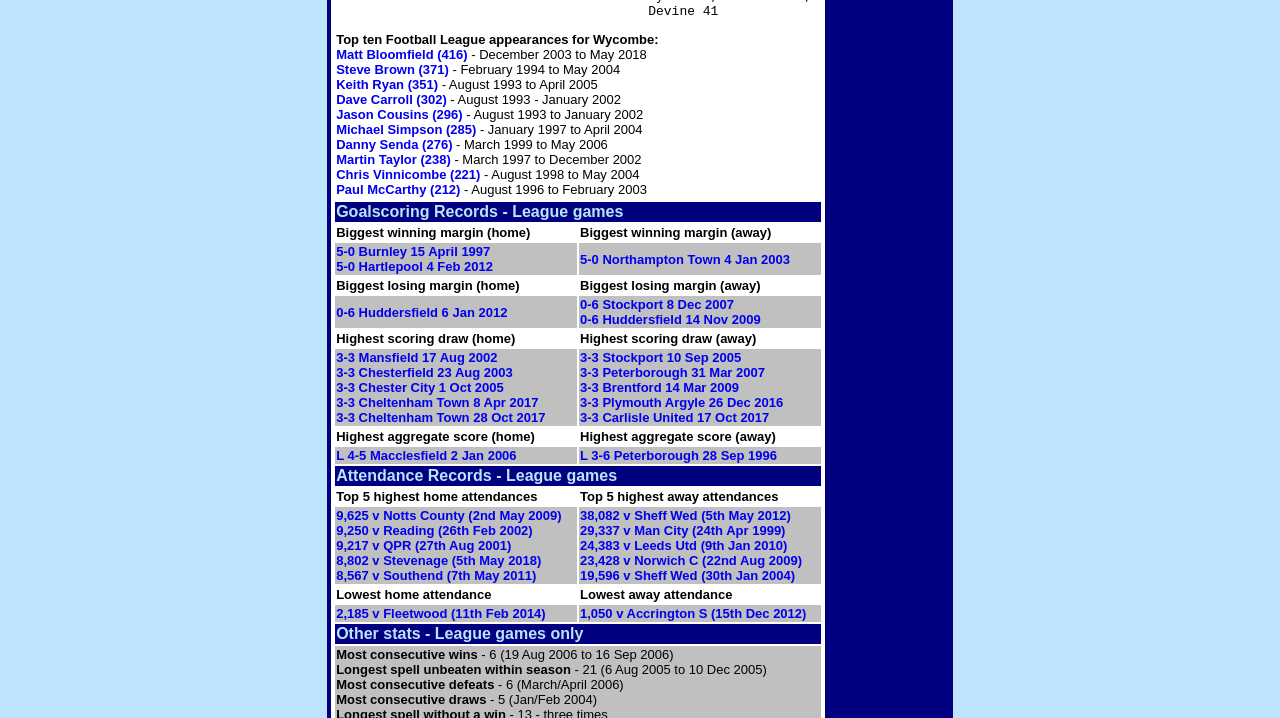Please determine the bounding box coordinates for the element that should be clicked to follow these instructions: "Click on Matt Bloomfield's record".

[0.263, 0.065, 0.365, 0.086]